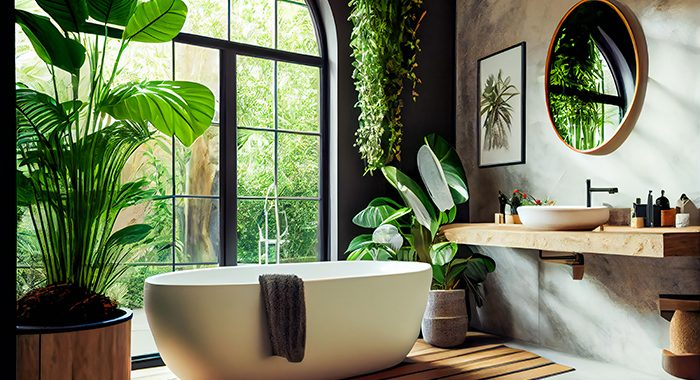Please give a short response to the question using one word or a phrase:
What is the purpose of the oversized round mirror in this bathroom design?

Adds a stylish touch